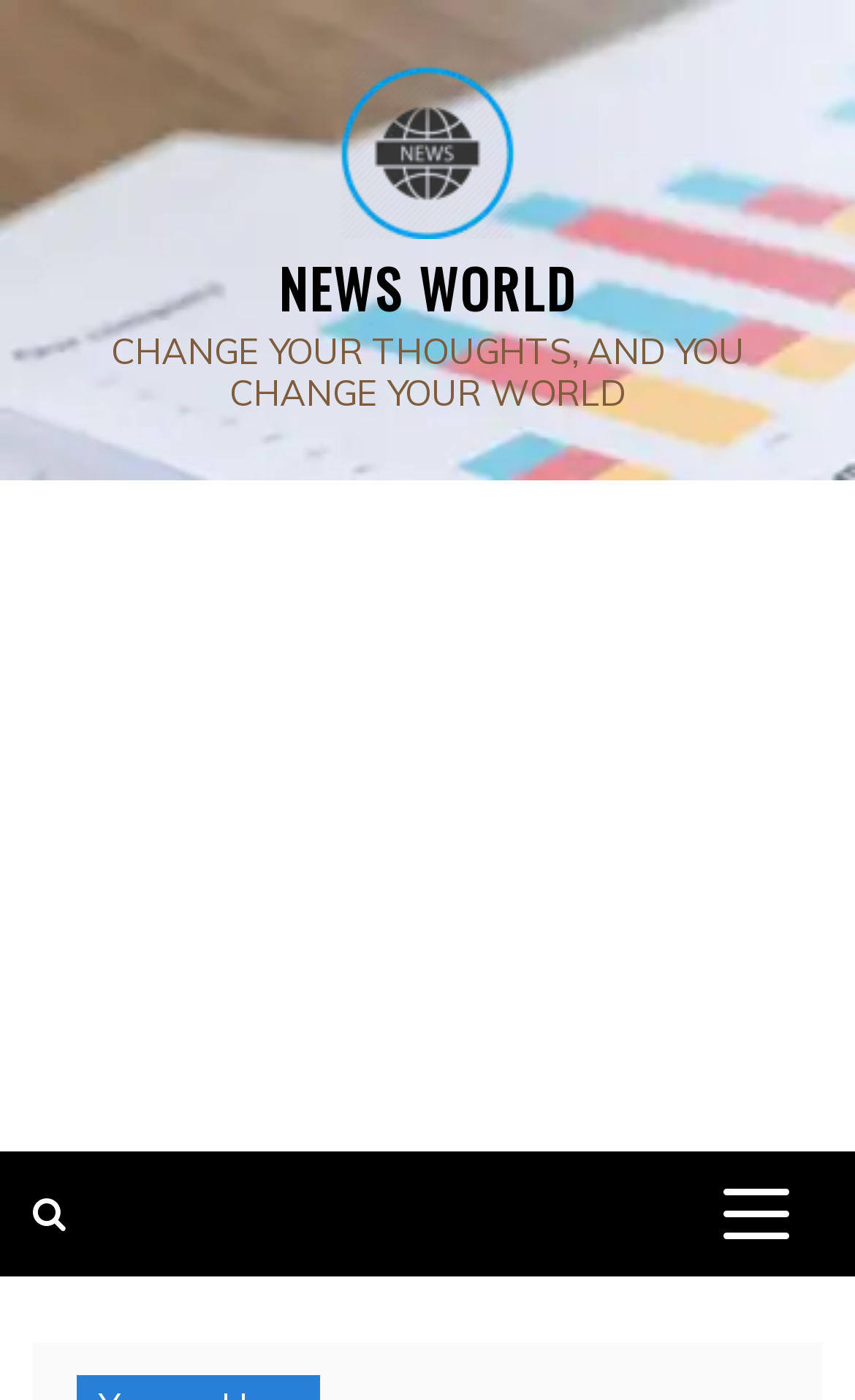Is there a search function on the webpage?
Look at the image and respond with a one-word or short phrase answer.

No